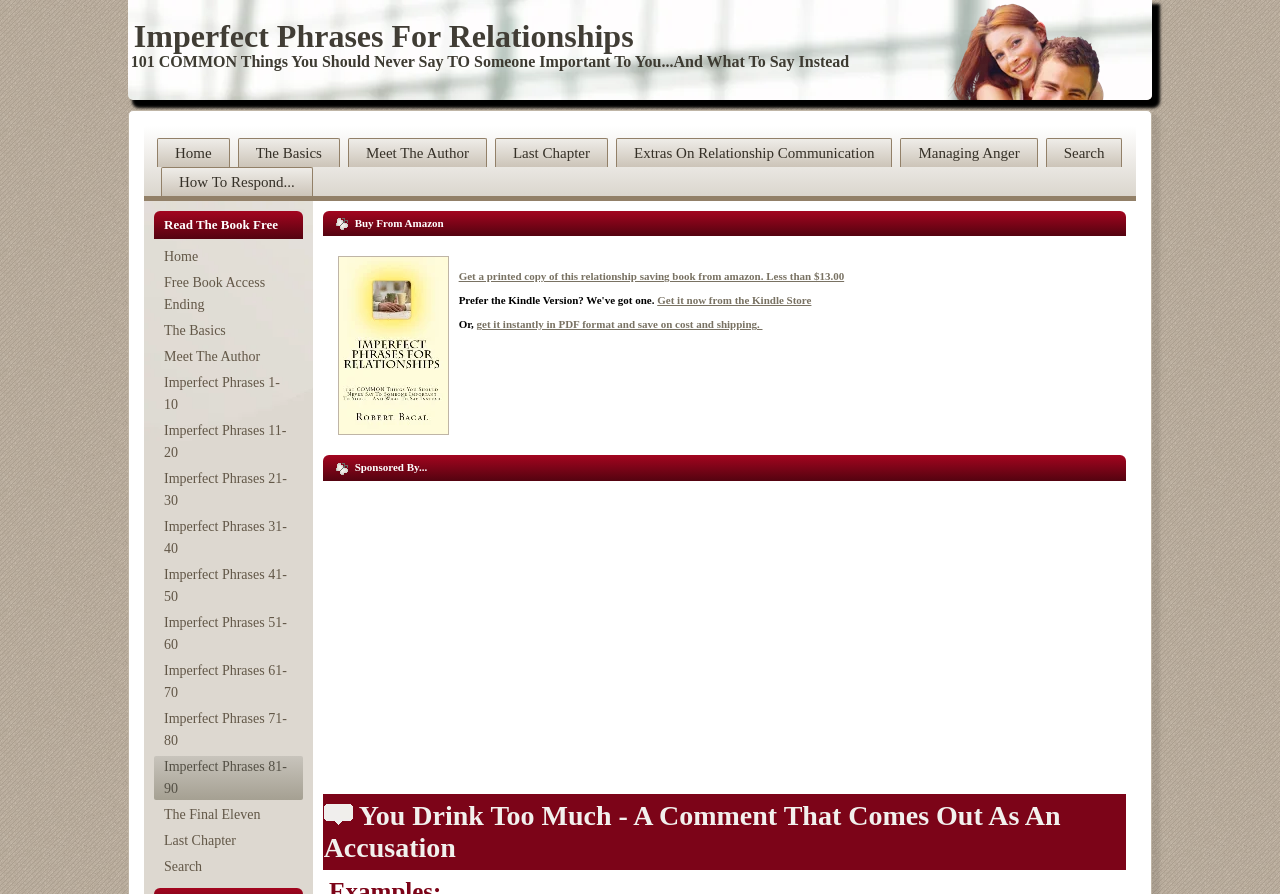Give a one-word or one-phrase response to the question:
What is the approximate price of the printed book?

Less than $13.00